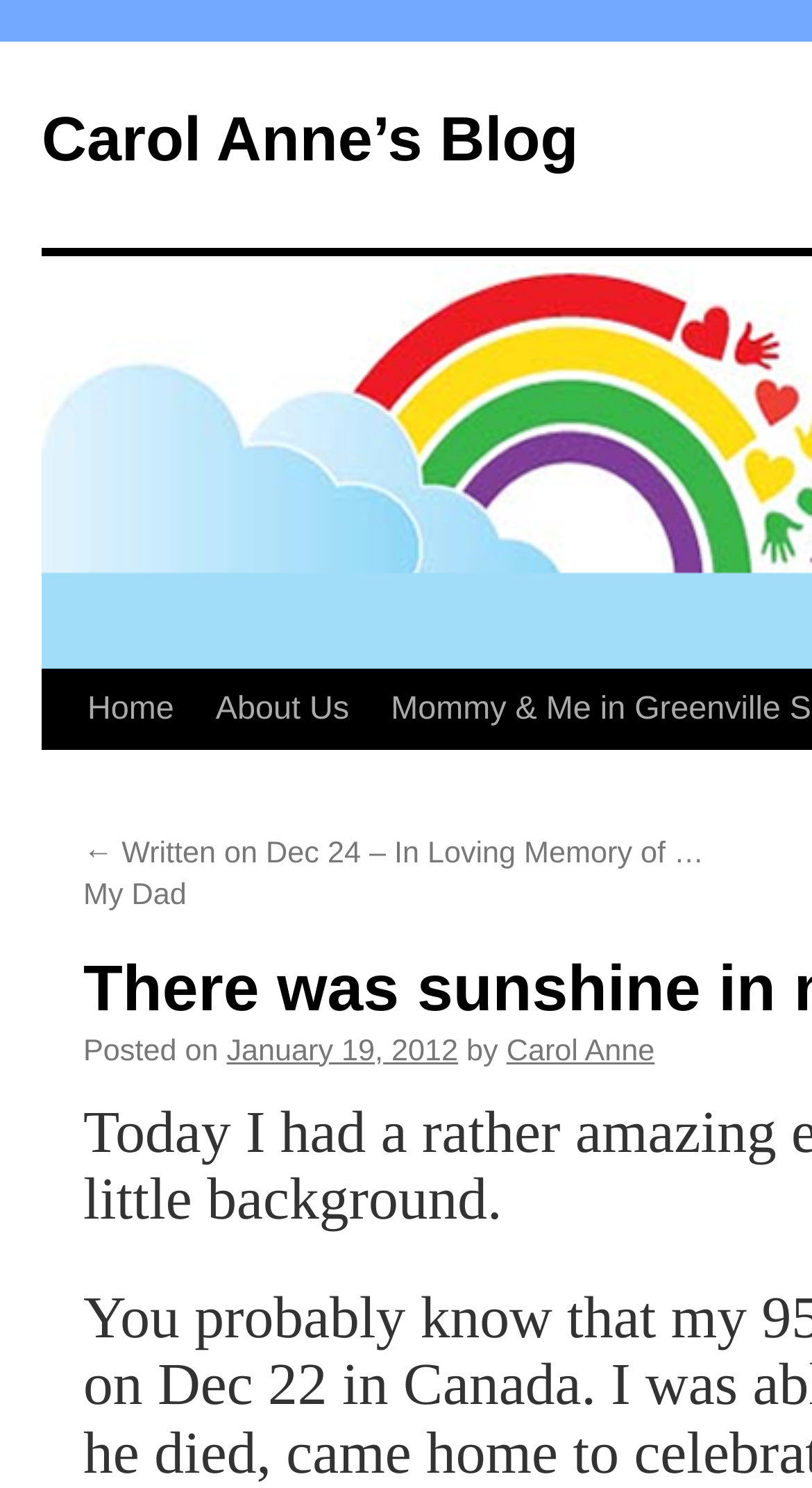Identify the bounding box coordinates of the part that should be clicked to carry out this instruction: "visit Carol Anne's profile".

[0.624, 0.695, 0.806, 0.718]